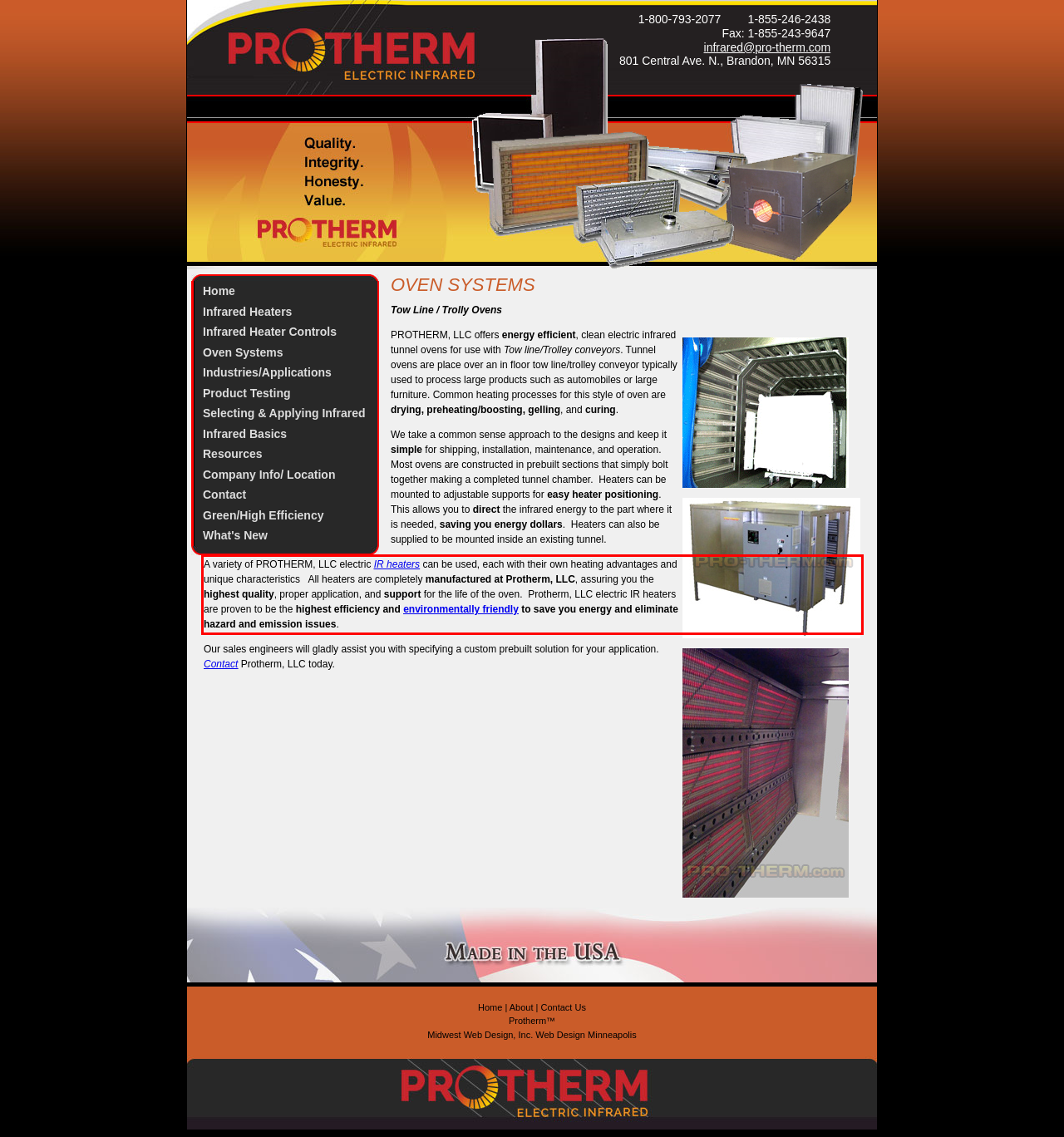You have a screenshot of a webpage with a UI element highlighted by a red bounding box. Use OCR to obtain the text within this highlighted area.

A variety of PROTHERM, LLC electric IR heaters can be used, each with their own heating advantages and unique characteristics All heaters are completely manufactured at Protherm, LLC, assuring you the highest quality, proper application, and support for the life of the oven. Protherm, LLC electric IR heaters are proven to be the highest efficiency and environmentally friendly to save you energy and eliminate hazard and emission issues.